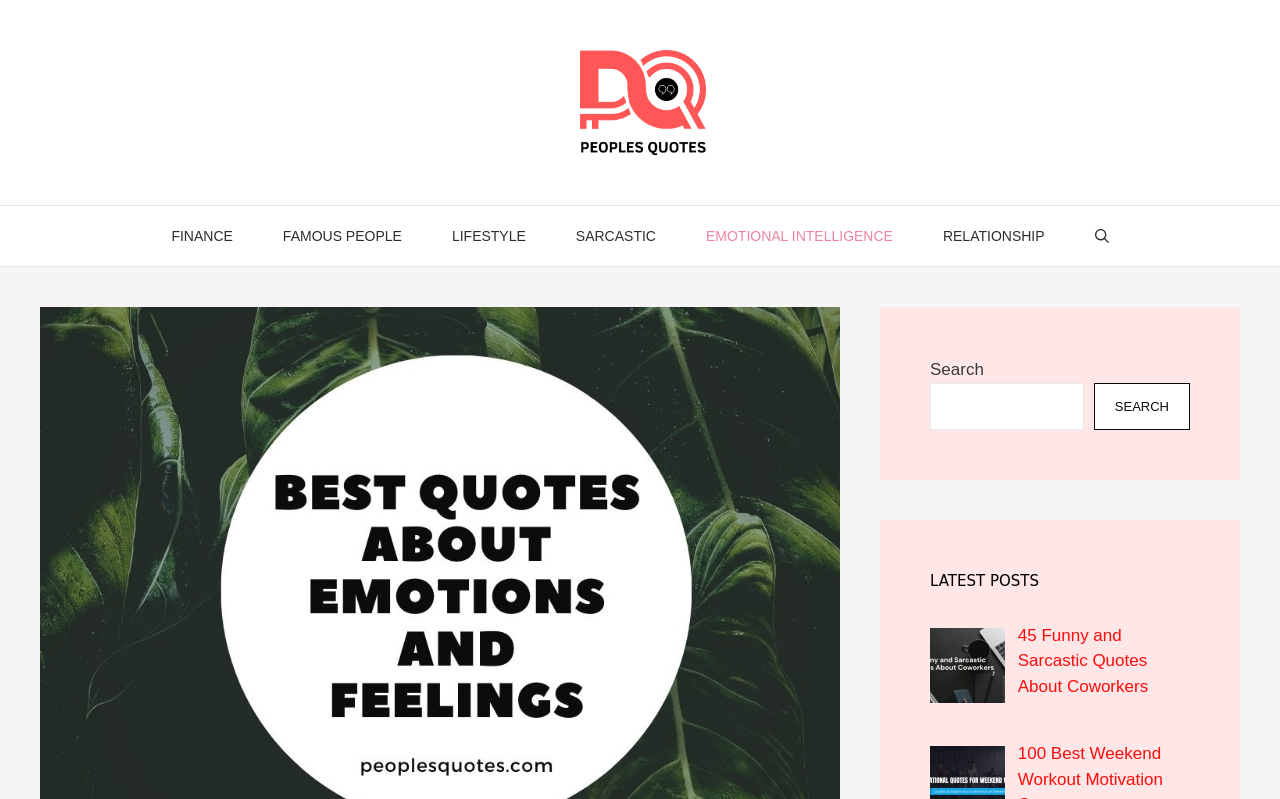Identify the bounding box coordinates of the element to click to follow this instruction: 'Call the intake line'. Ensure the coordinates are four float values between 0 and 1, provided as [left, top, right, bottom].

None